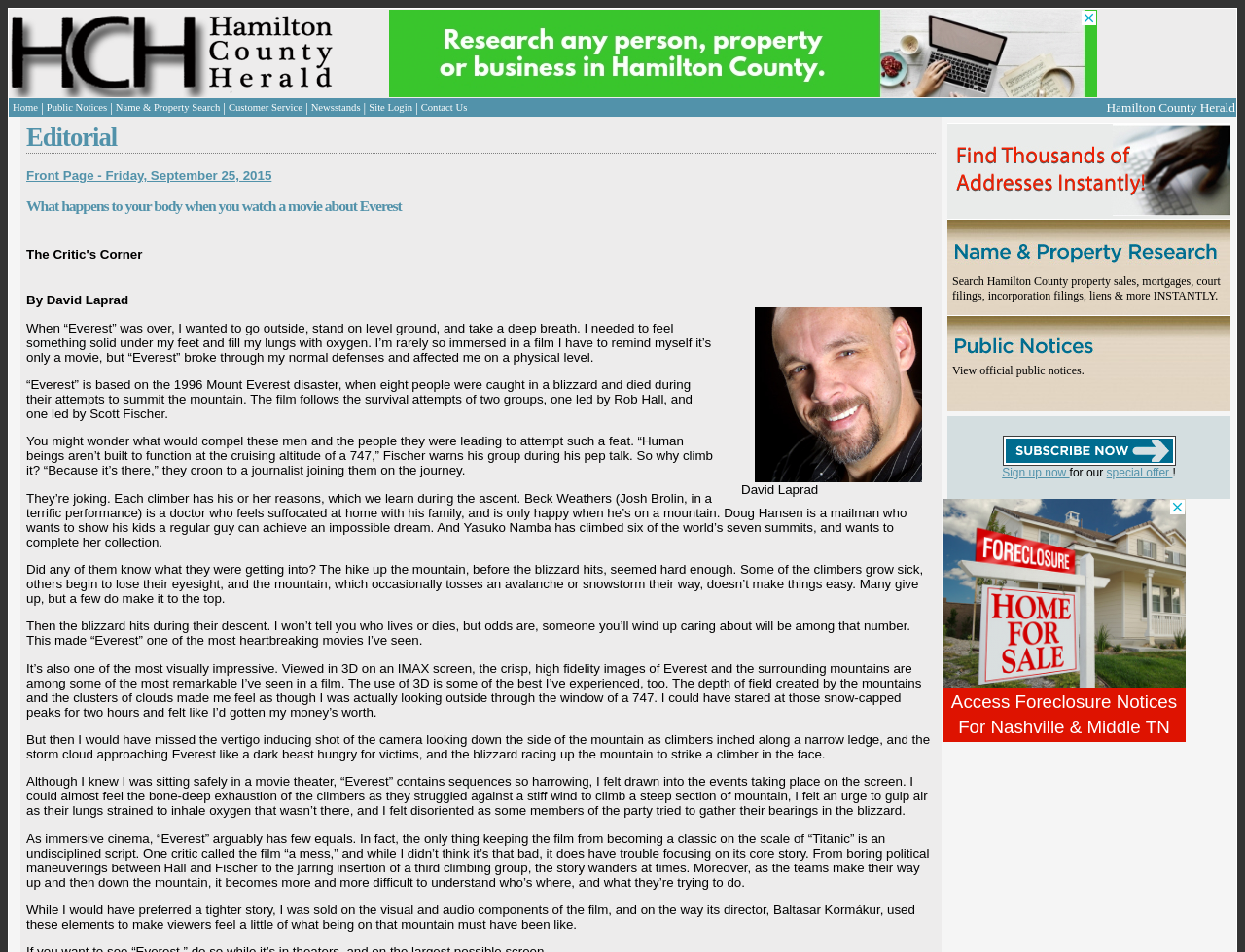Please specify the bounding box coordinates in the format (top-left x, top-left y, bottom-right x, bottom-right y), with all values as floating point numbers between 0 and 1. Identify the bounding box of the UI element described by: Name & Property Search

[0.093, 0.107, 0.177, 0.118]